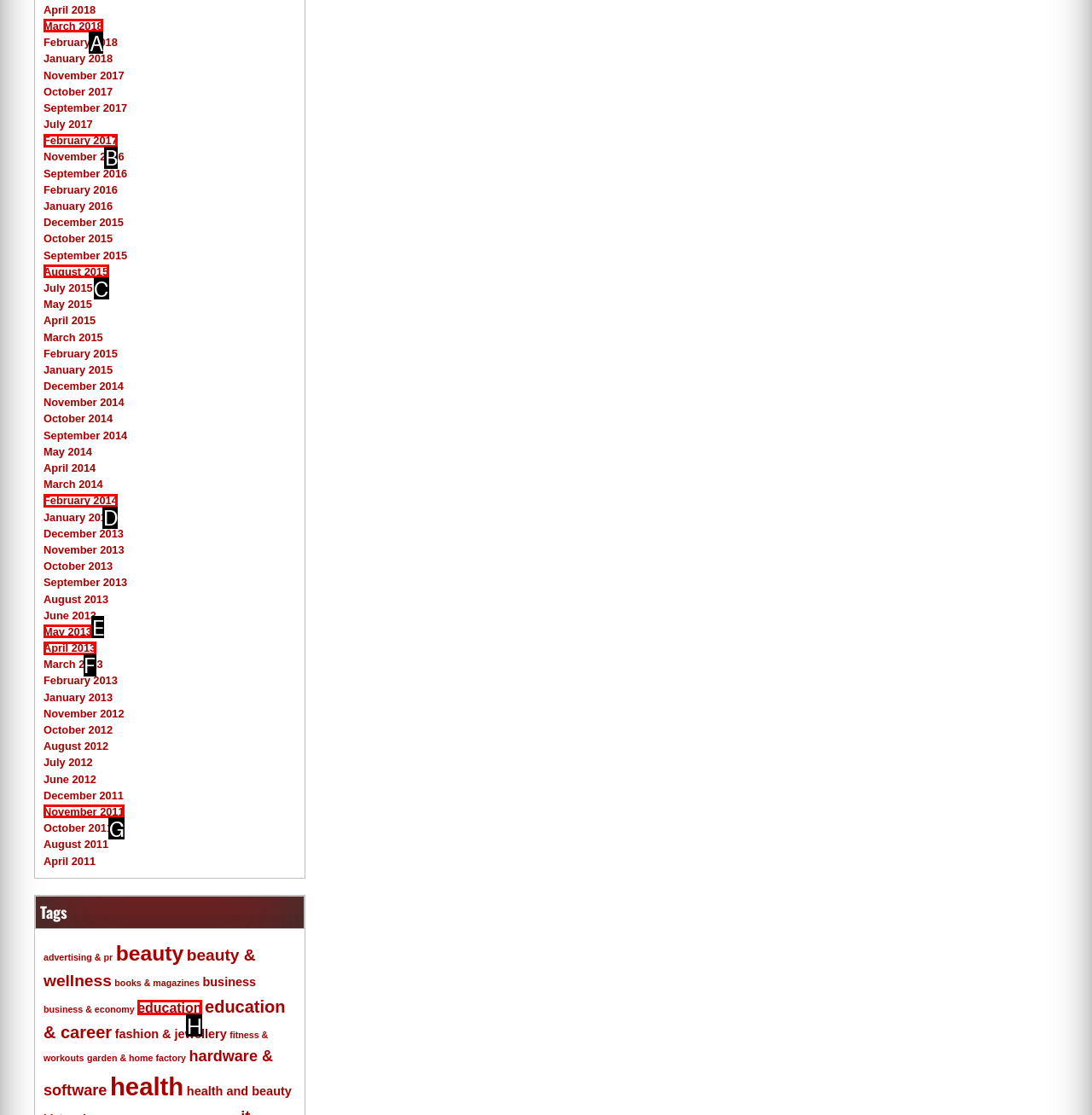Identify the HTML element that corresponds to the following description: February 2014 Provide the letter of the best matching option.

D